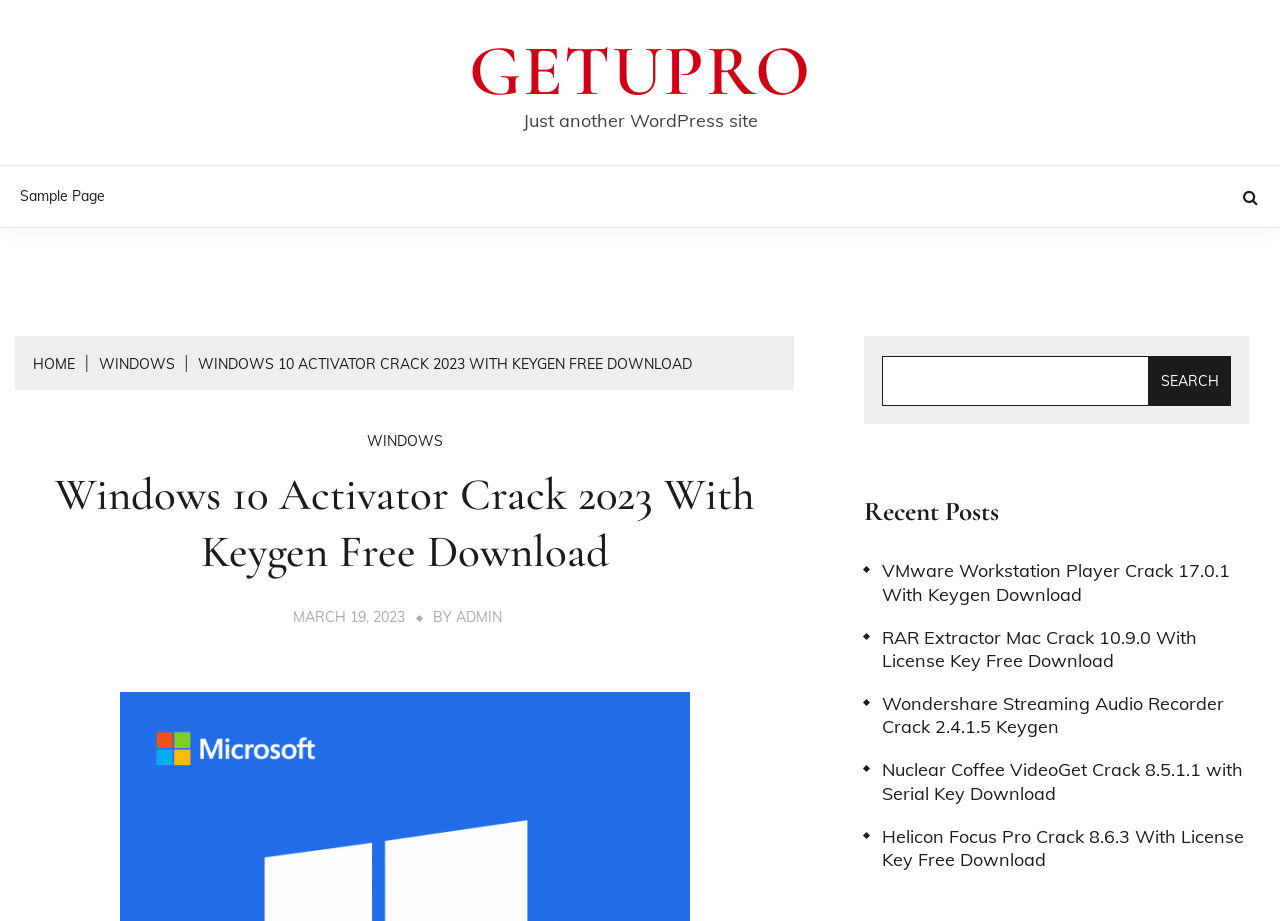Identify the main heading of the webpage and provide its text content.

Windows 10 Activator Crack 2023 With Keygen Free Download